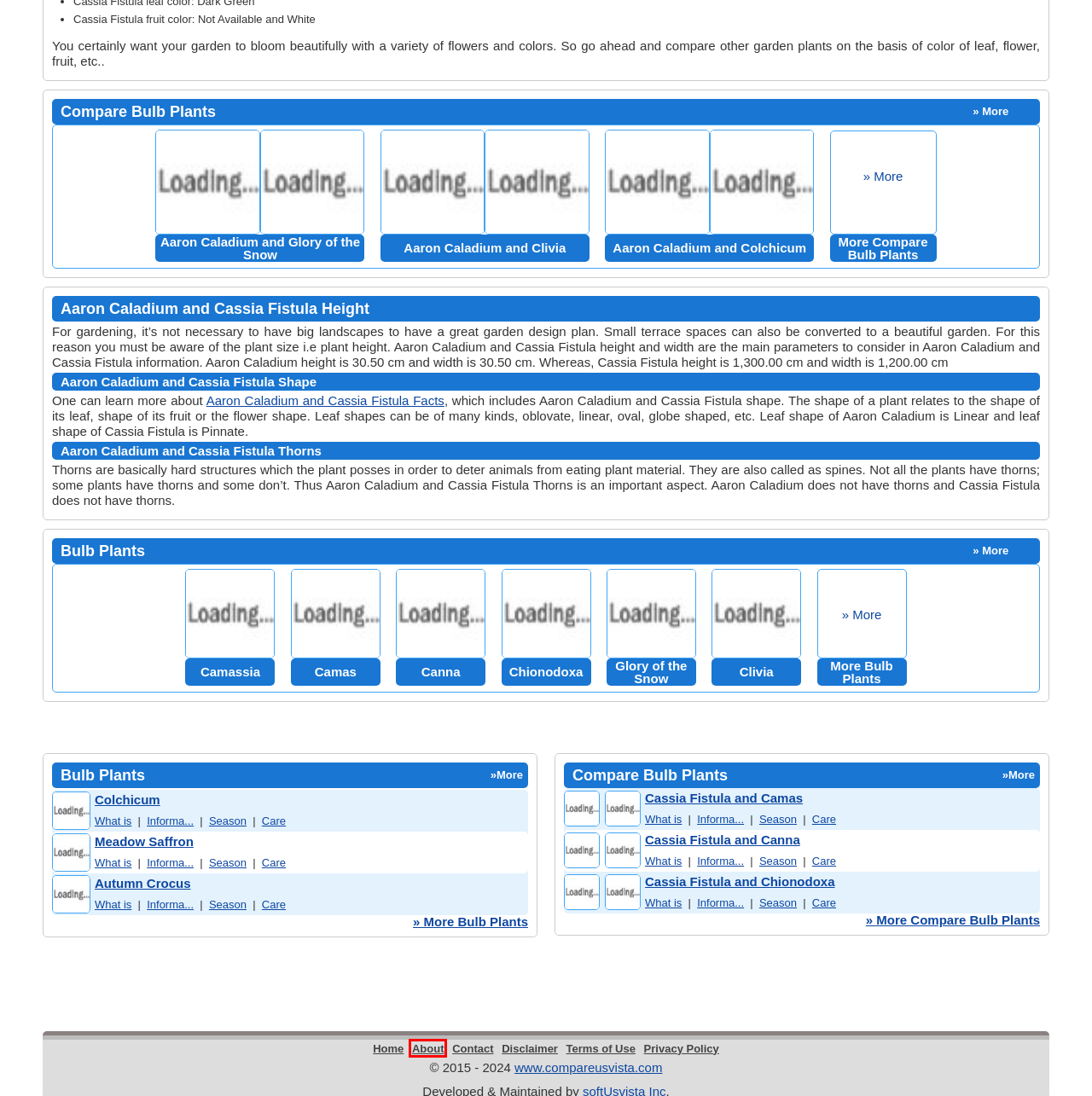Observe the screenshot of a webpage with a red bounding box highlighting an element. Choose the webpage description that accurately reflects the new page after the element within the bounding box is clicked. Here are the candidates:
A. About
B. Terms Of Use
C. Softusvista's Compare websites
D. Canna | Canna Plant
E. Disclaimer
F. Camassia | Camassia Plant
G. Glory of the Snow | Glory of the Snow Plant
H. Aaron Caladium and Cassia Fistula Facts

A